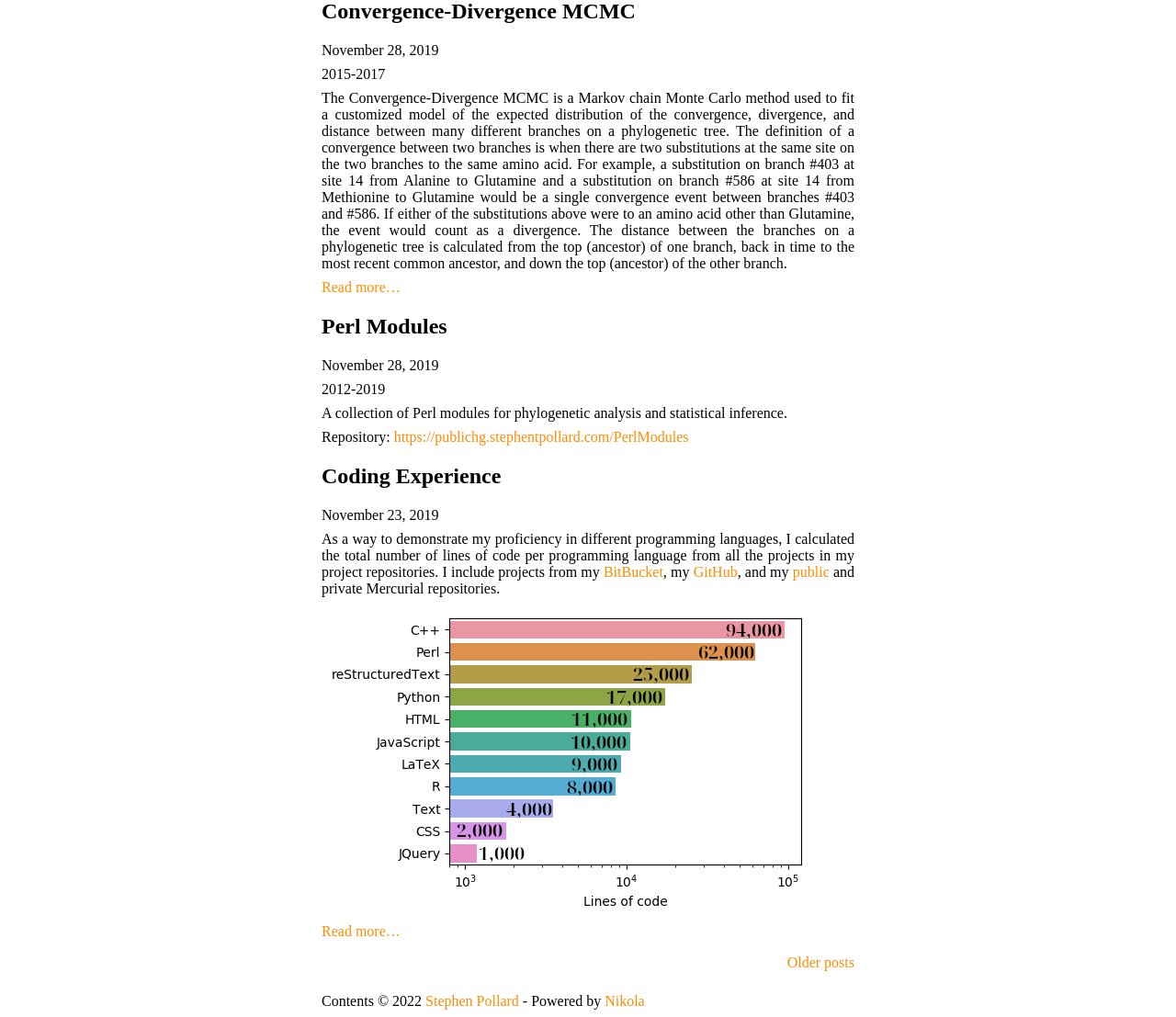Given the element description, predict the bounding box coordinates in the format (top-left x, top-left y, bottom-right x, bottom-right y), using floating point numbers between 0 and 1: GitHub

[0.59, 0.555, 0.627, 0.57]